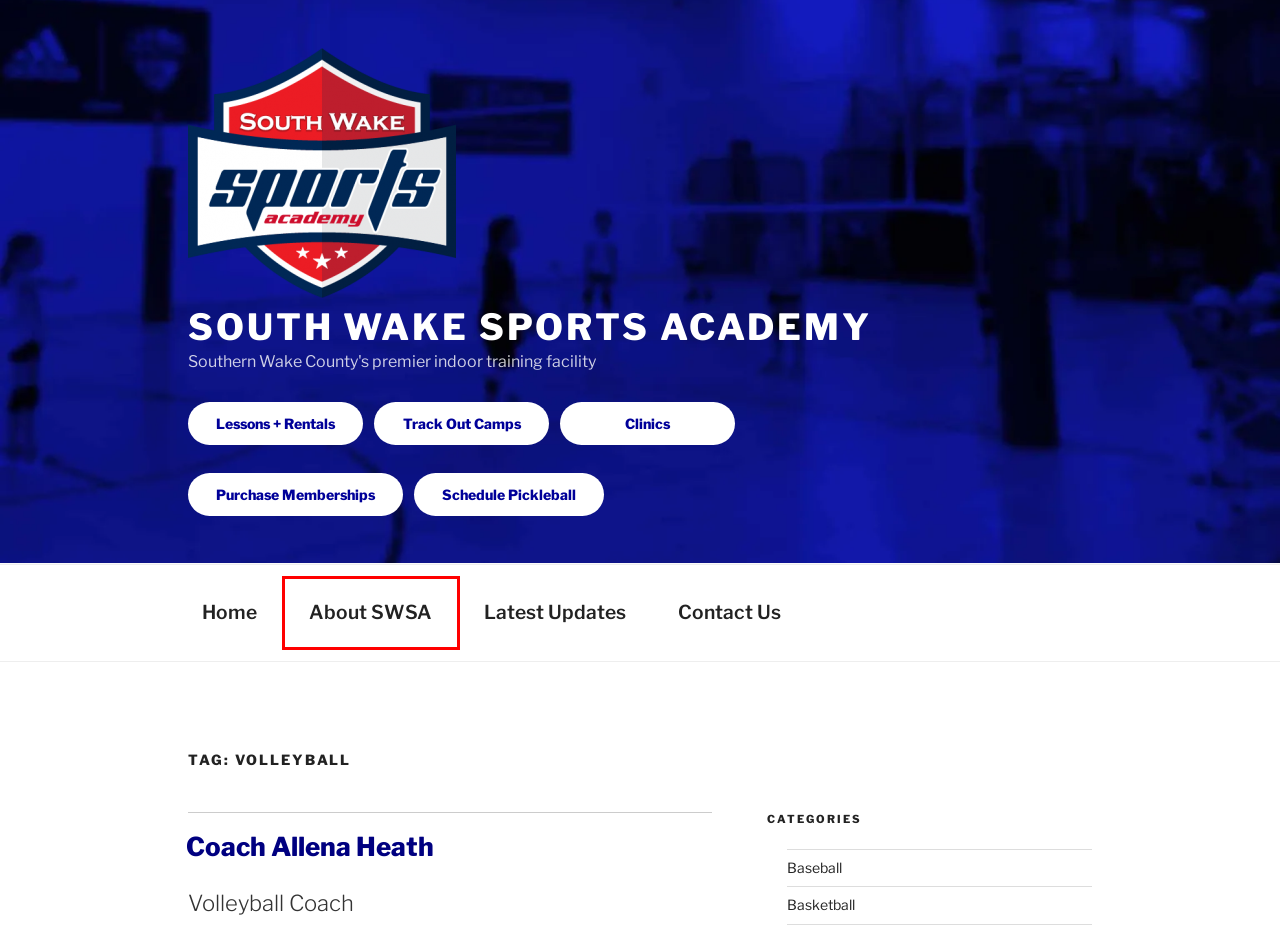You have been given a screenshot of a webpage with a red bounding box around a UI element. Select the most appropriate webpage description for the new webpage that appears after clicking the element within the red bounding box. The choices are:
A. Coach Camille McDaniel – South Wake Sports Academy
B. Latest Updates – South Wake Sports Academy
C. Contact Us – South Wake Sports Academy
D. South Wake Sports Academy – Southern Wake County's premier indoor training facility
E. Basketball – South Wake Sports Academy
F. softball – South Wake Sports Academy
G. Coach Allena Heath – South Wake Sports Academy
H. About SWSA – South Wake Sports Academy

H